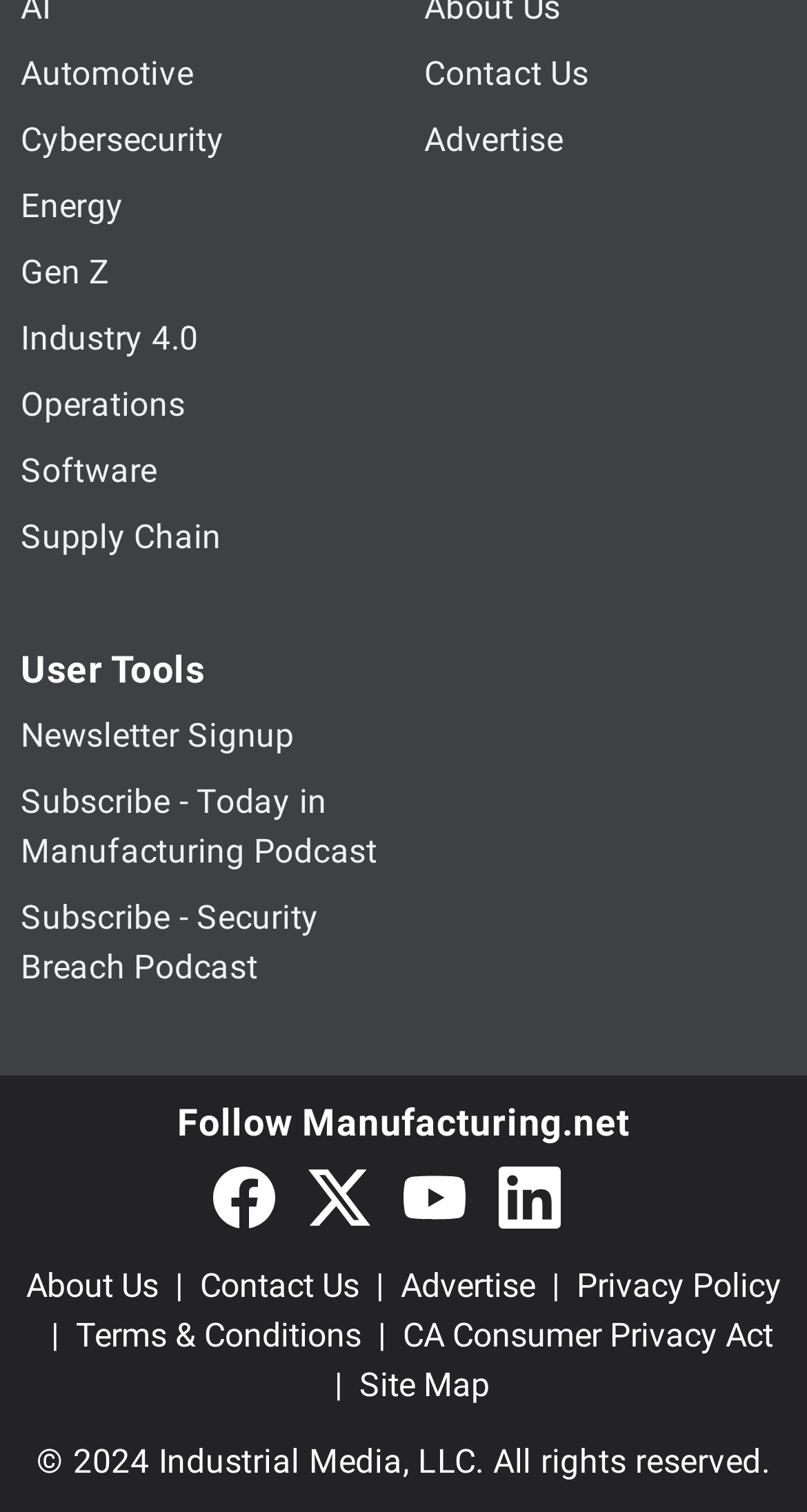Using the information in the image, could you please answer the following question in detail:
What is the purpose of the breadcrumb navigation?

The breadcrumb navigation at the bottom of the page shows the hierarchy of the current page, allowing users to easily navigate to higher-level pages or the website's homepage. This helps users to understand their current location within the website's structure.